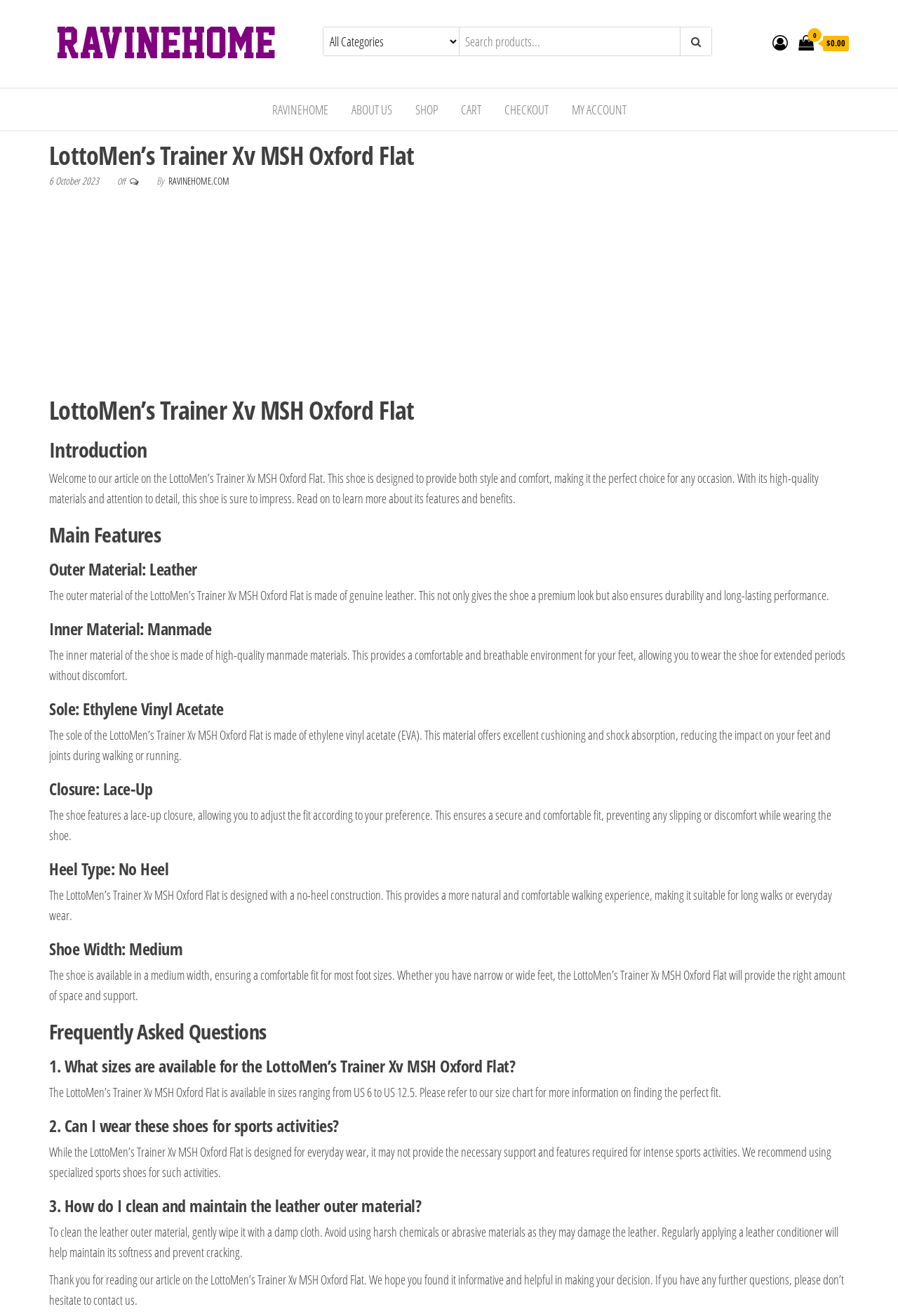Please provide a brief answer to the question using only one word or phrase: 
What is the recommended way to clean the leather outer material?

Gently wipe with a damp cloth